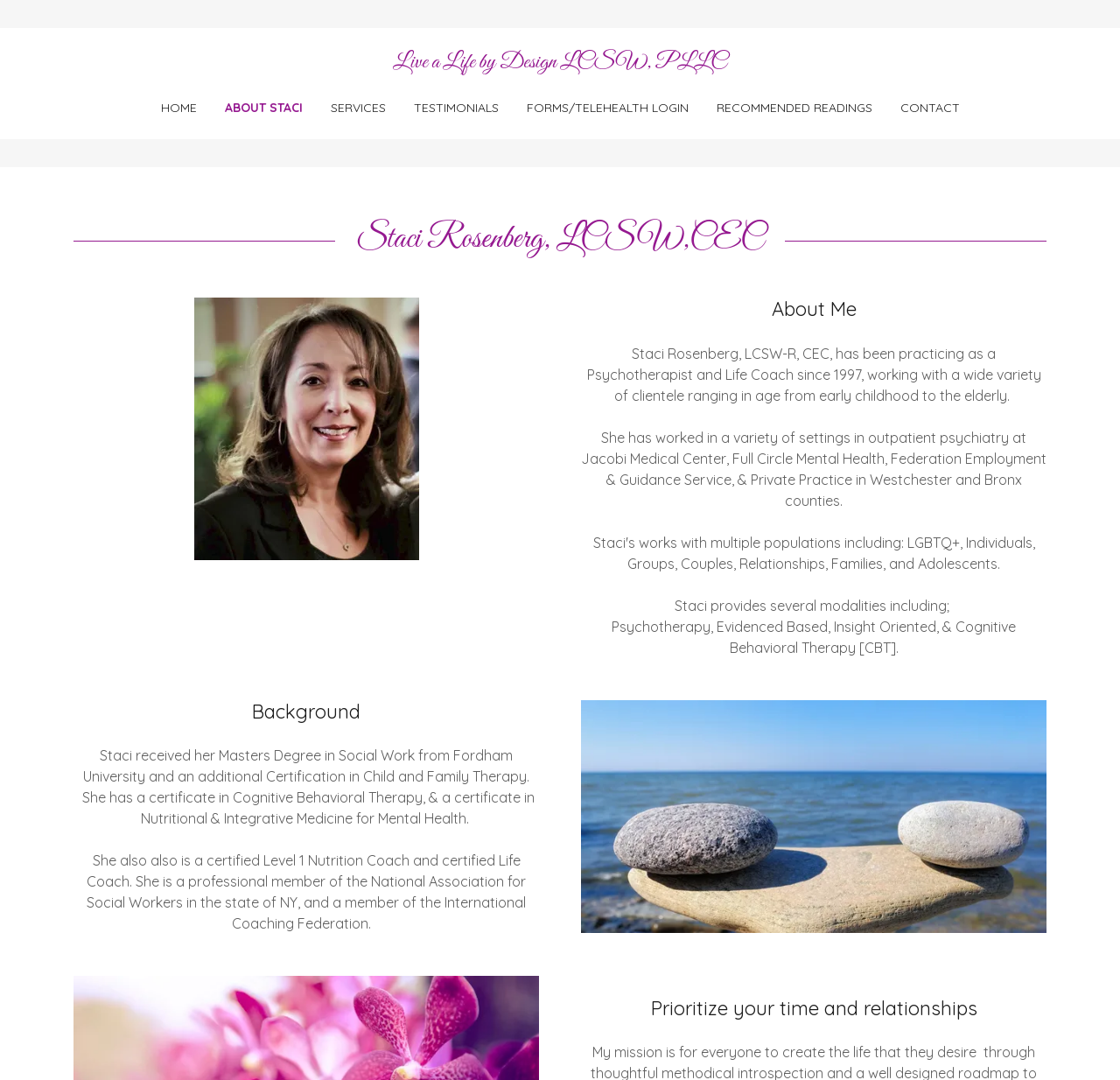Where is Staci Rosenberg licensed?
Please look at the screenshot and answer in one word or a short phrase.

NY, NJ, CT, FL